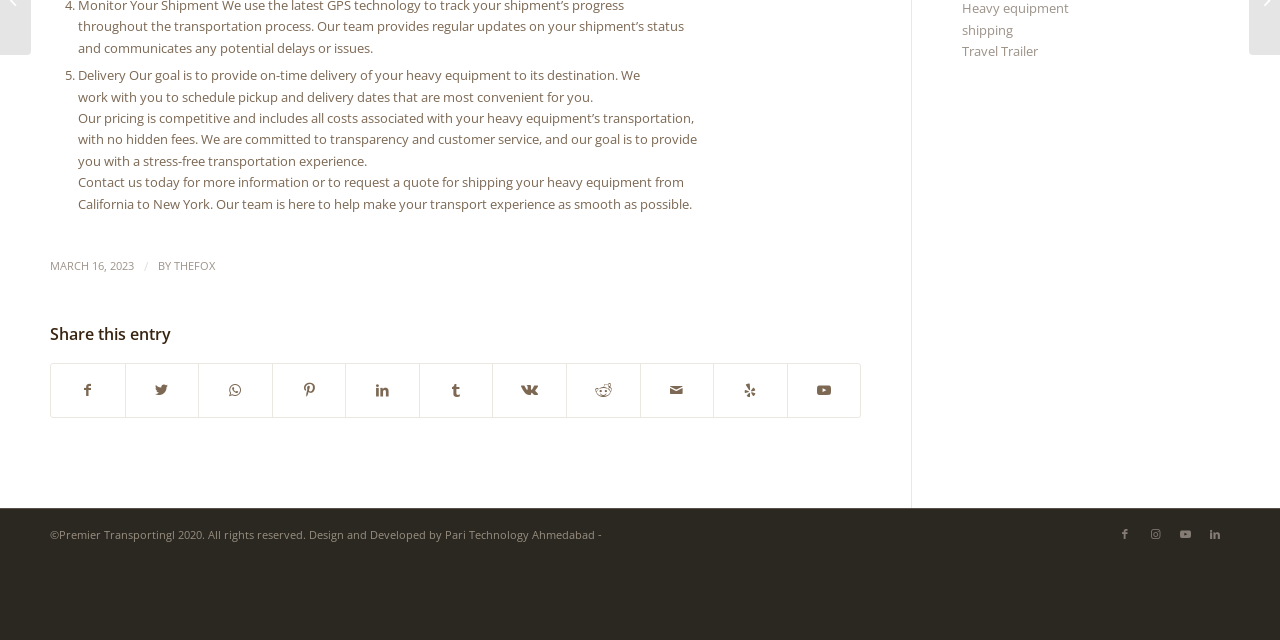Please determine the bounding box coordinates, formatted as (top-left x, top-left y, bottom-right x, bottom-right y), with all values as floating point numbers between 0 and 1. Identify the bounding box of the region described as: CAFEIN

None